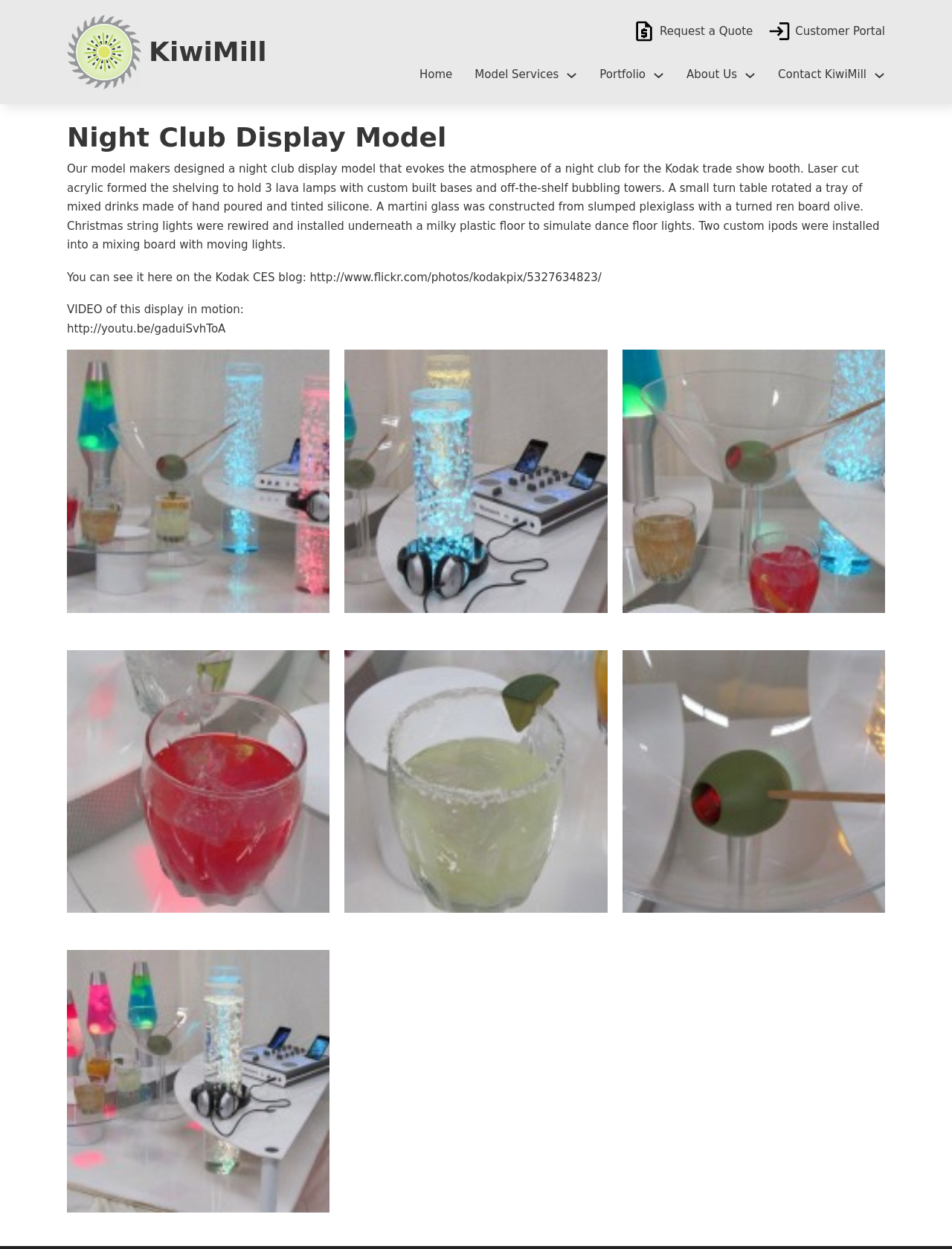Find the bounding box coordinates for the UI element that matches this description: "Model Services".

[0.499, 0.053, 0.587, 0.068]